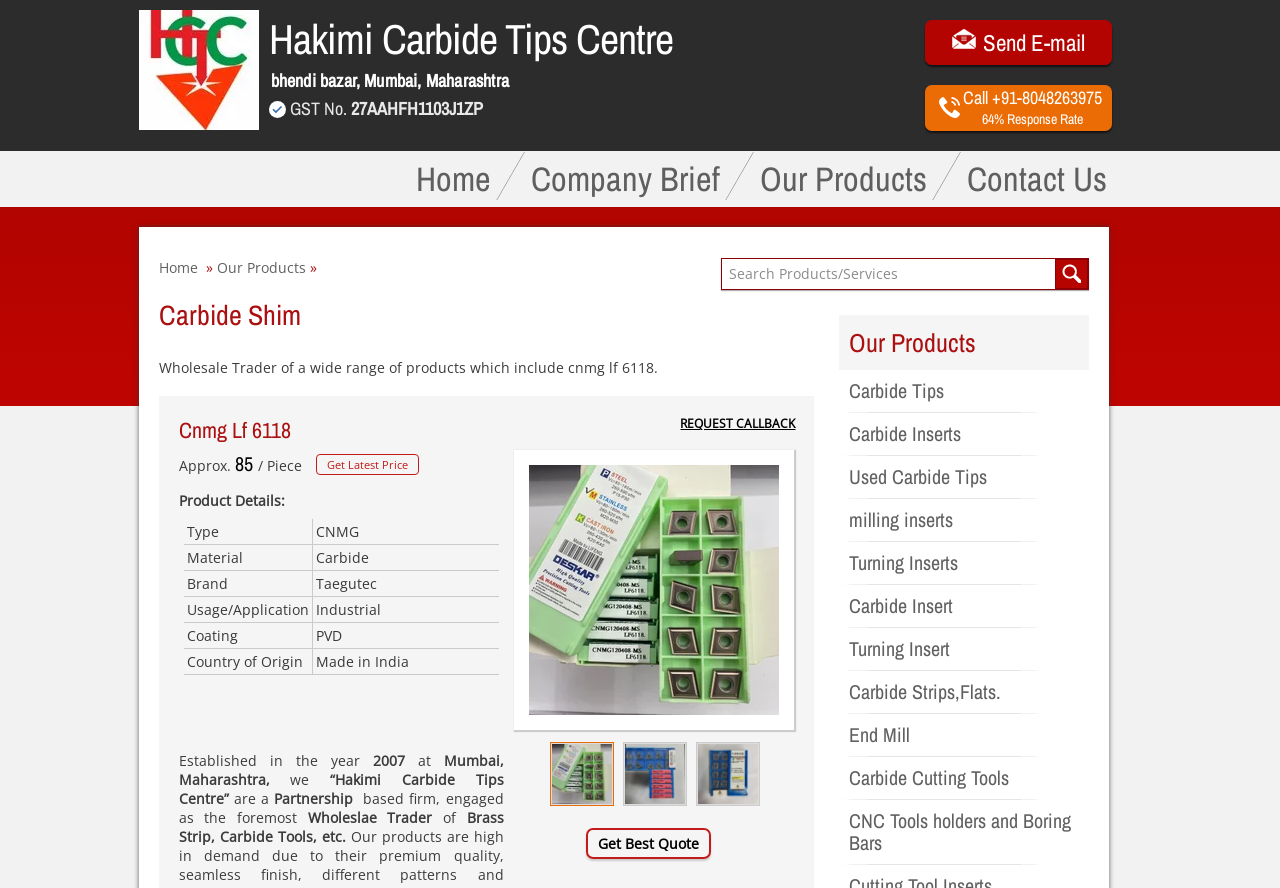Create an in-depth description of the webpage, covering main sections.

This webpage is about Hakimi Carbide Tips Centre, a wholesale trader of carbide shim products, specifically the CNMG LF 6118. At the top of the page, there is a layout table with two cells, one containing the company name and logo, and the other with the company's address and GST number. Below this, there are links to the company's home page, company brief, products, and contact information.

On the left side of the page, there is a heading "Carbide Shim" followed by a brief description of the product. Below this, there is a table with product details, including type, material, brand, usage, and coating. 

On the right side of the page, there is a section with the company's information, including its establishment year, location, and a brief description of the company. There is also a search box for searching products or services.

Below the company information, there are links to various products, including carbide tips, carbide inserts, and used carbide tips. Each product link has a brief description of the product.

At the bottom of the page, there are buttons to request a callback, get the best quote, and get the latest price. There is also a "Click to Zoom" button, which suggests that there may be an image on the page that can be zoomed in on.